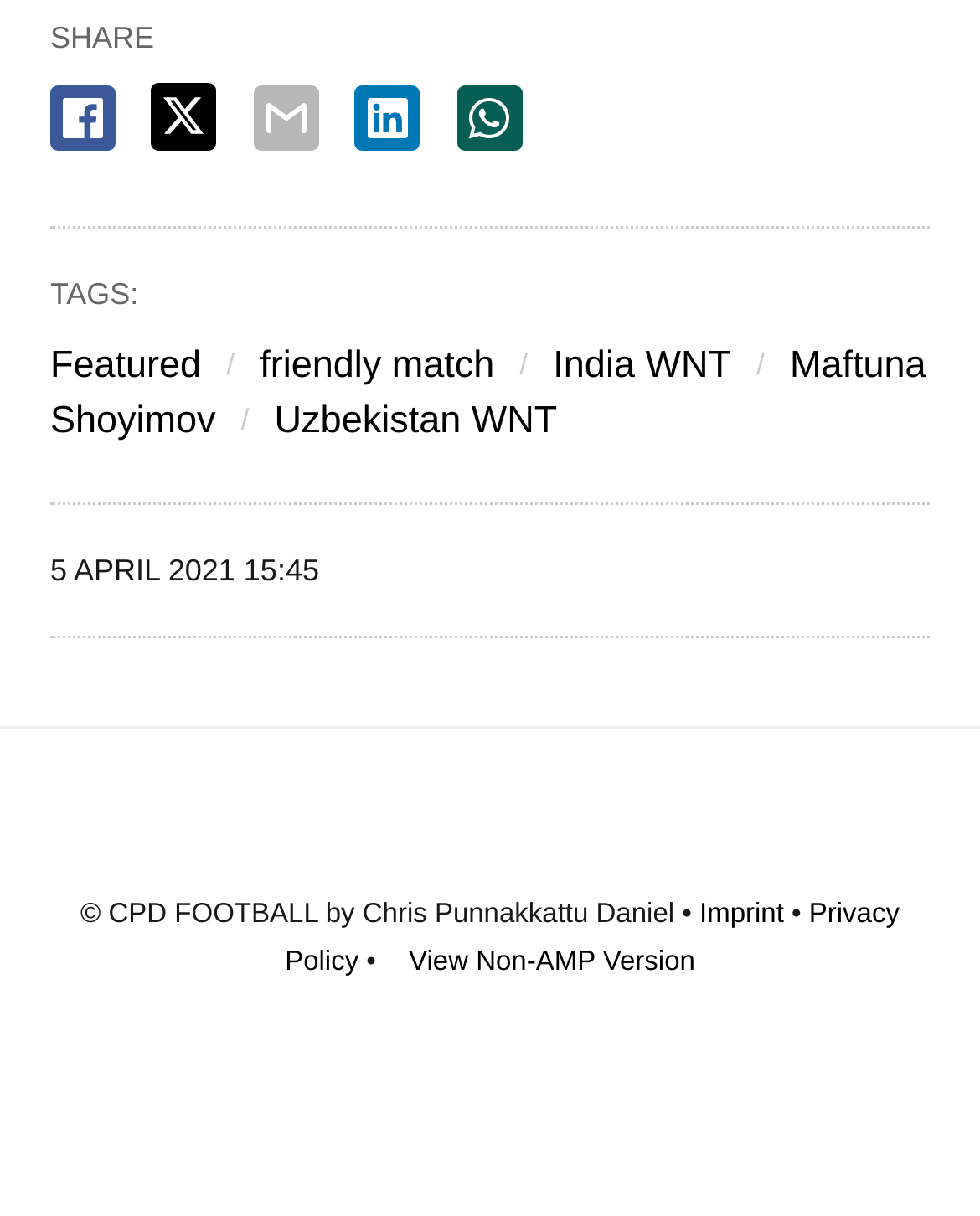Specify the bounding box coordinates for the region that must be clicked to perform the given instruction: "Share on Facebook".

[0.051, 0.069, 0.118, 0.123]